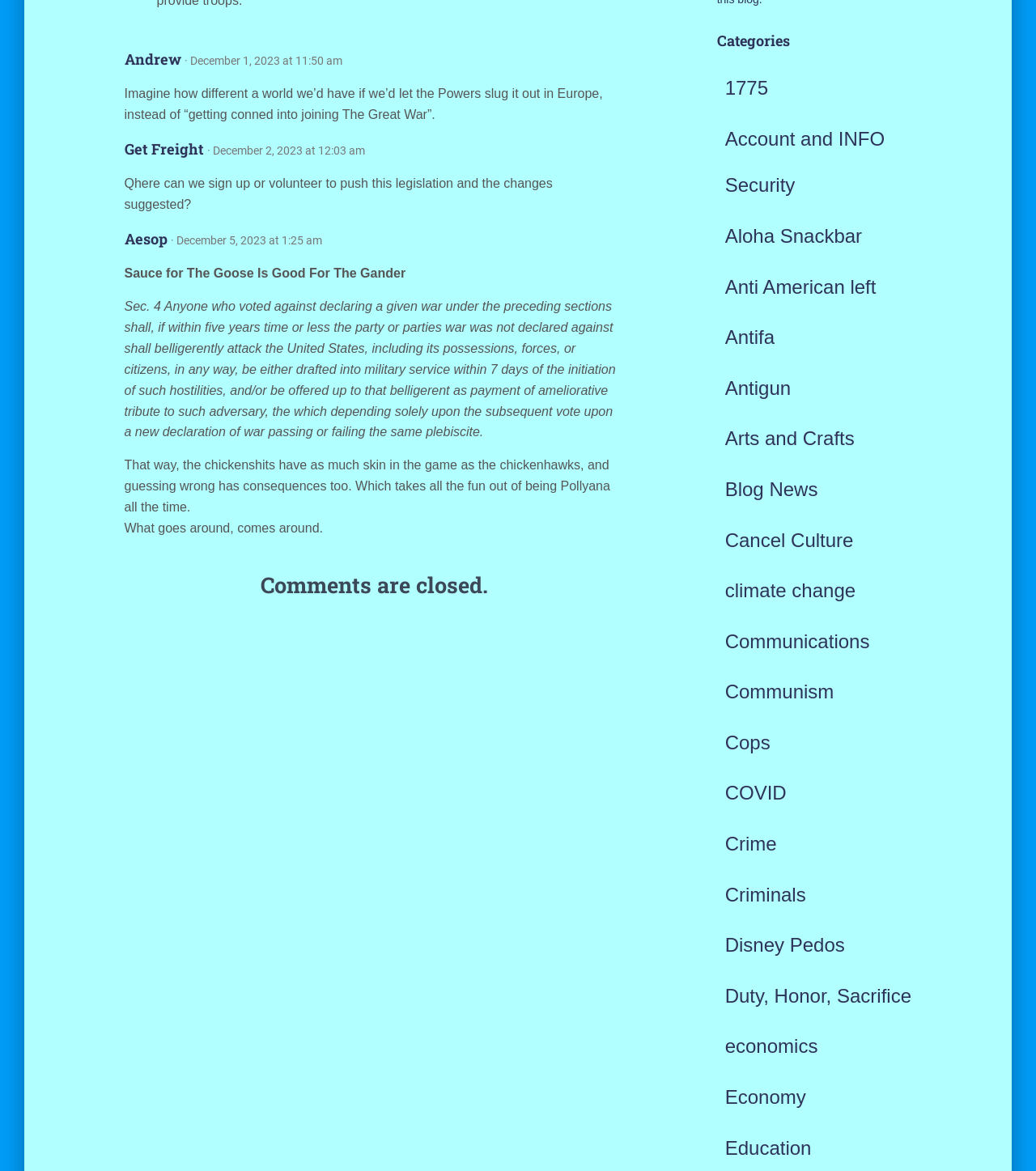Why are comments closed?
Please provide a single word or phrase as the answer based on the screenshot.

No reason given